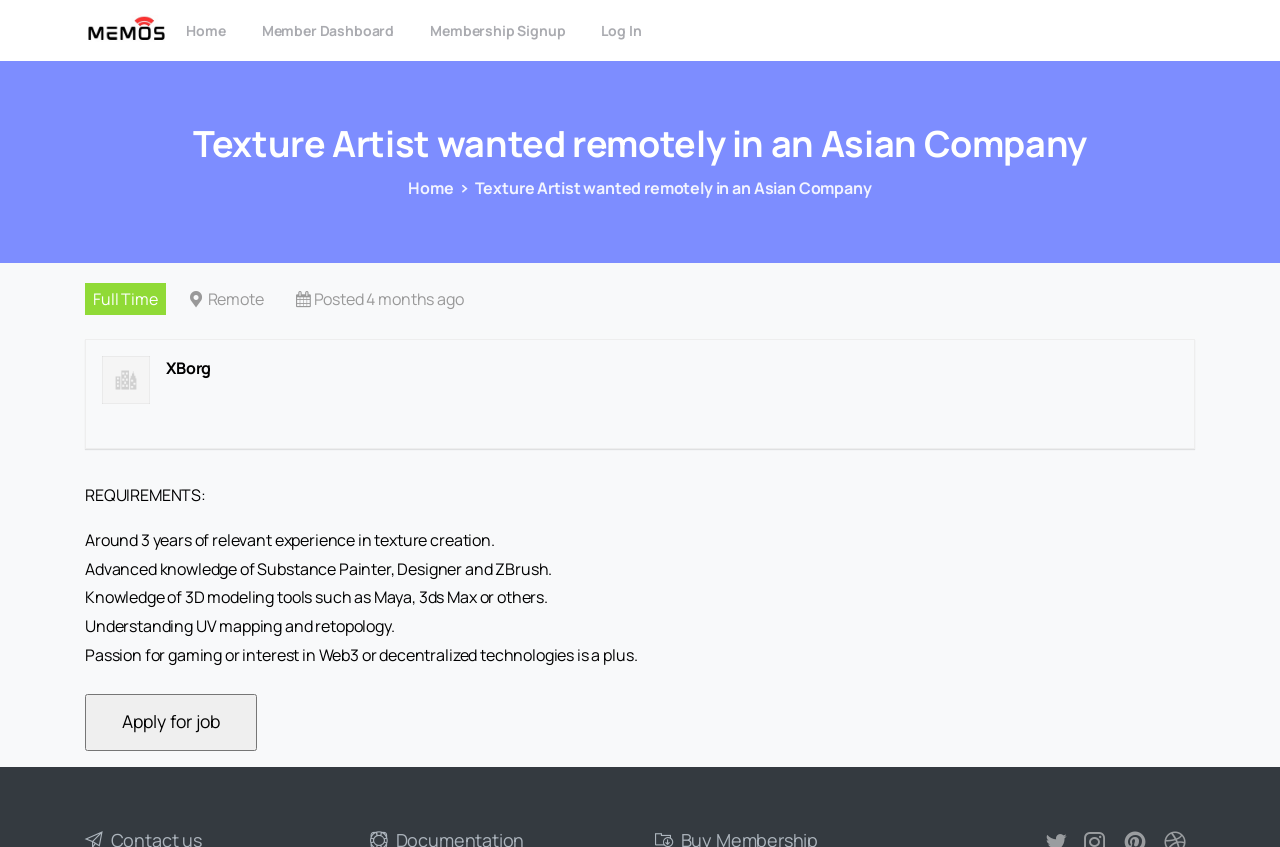What is the main heading displayed on the webpage? Please provide the text.

Texture Artist wanted remotely in an Asian Company